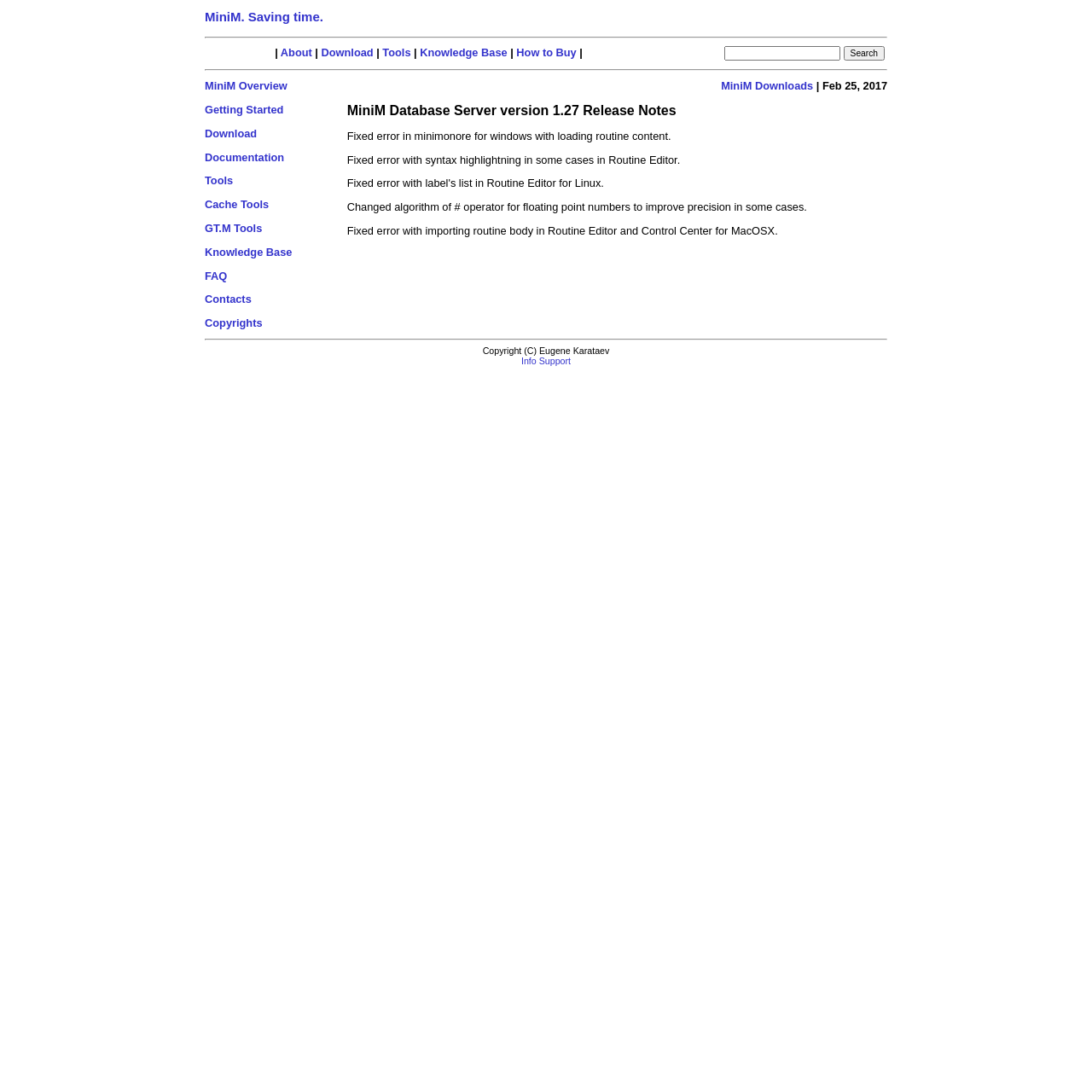Please locate the bounding box coordinates of the element that should be clicked to complete the given instruction: "View the 'WORLD' news".

None